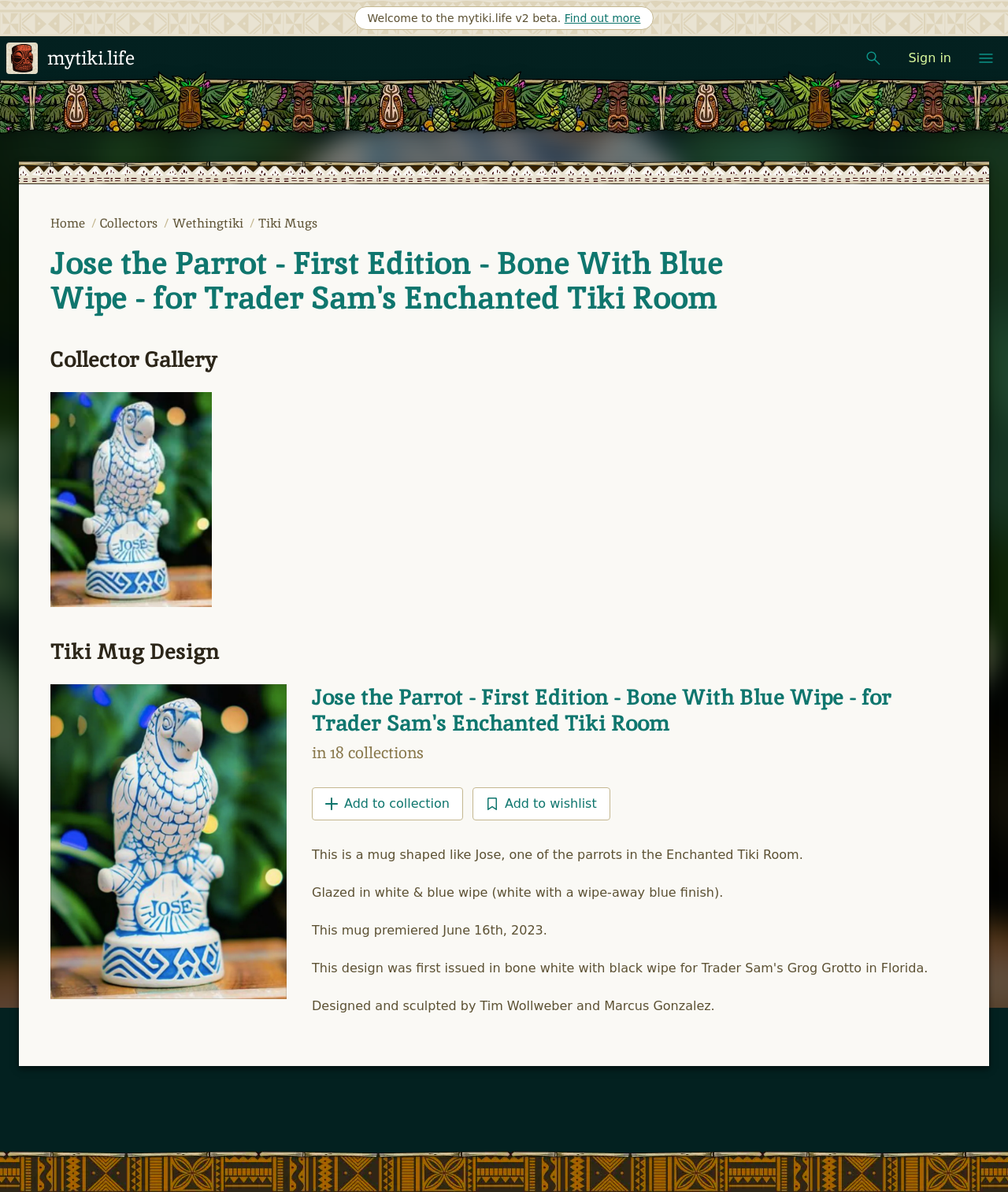Please find the bounding box coordinates of the clickable region needed to complete the following instruction: "Sign in to the website". The bounding box coordinates must consist of four float numbers between 0 and 1, i.e., [left, top, right, bottom].

[0.889, 0.036, 0.956, 0.062]